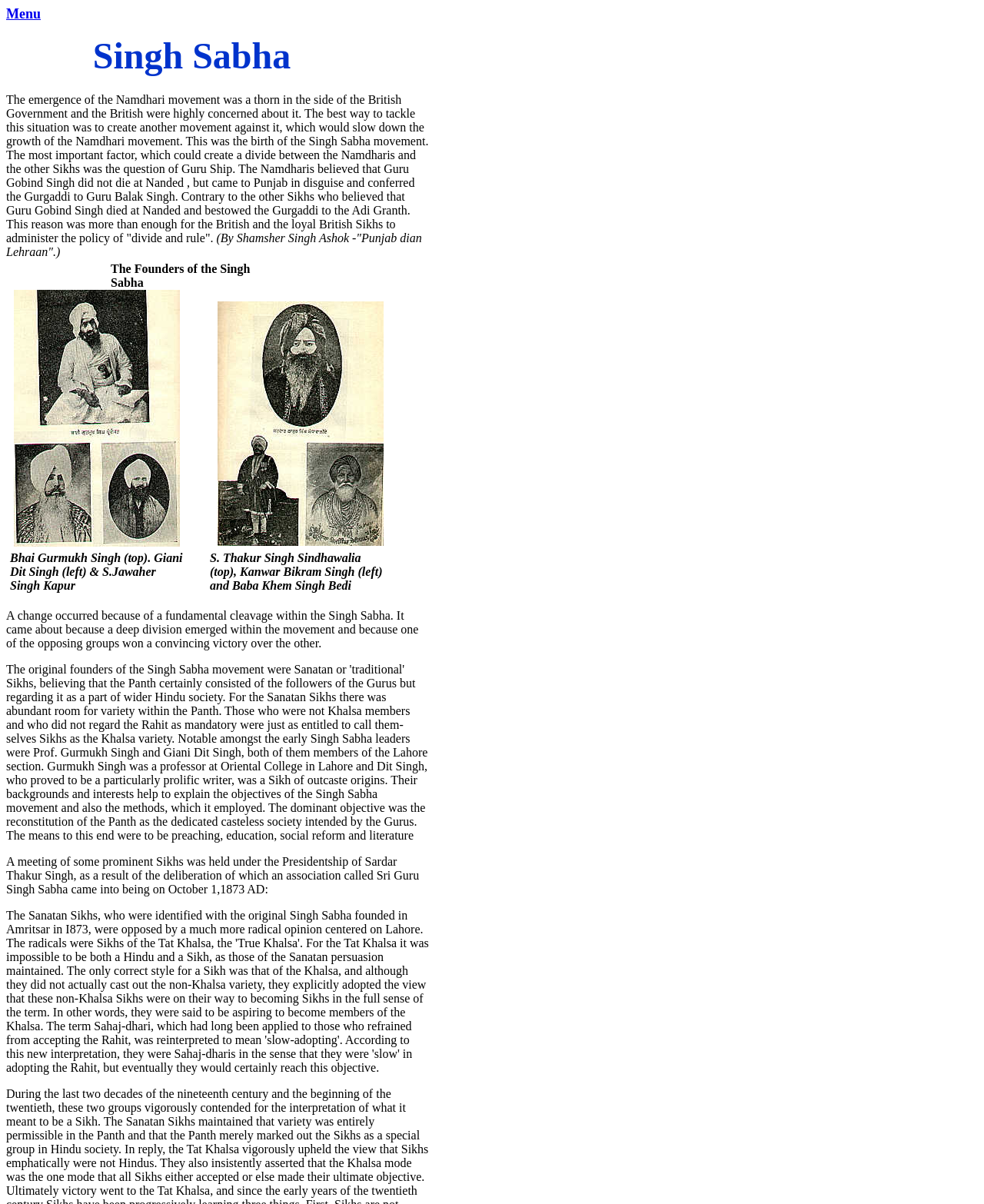What is the reason for the British to create a divide between the Namdharis and other Sikhs?
Please respond to the question with as much detail as possible.

The webpage mentions that the British wanted to create a divide between the Namdharis and other Sikhs, and the reason for this was the question of Guru Ship. The Namdharis believed that Guru Gobind Singh did not die at Nanded, but came to Punjab in disguise and conferred the Gurgaddi to Guru Balak Singh, whereas other Sikhs believed that Guru Gobind Singh died at Nanded and bestowed the Gurgaddi to the Adi Granth.